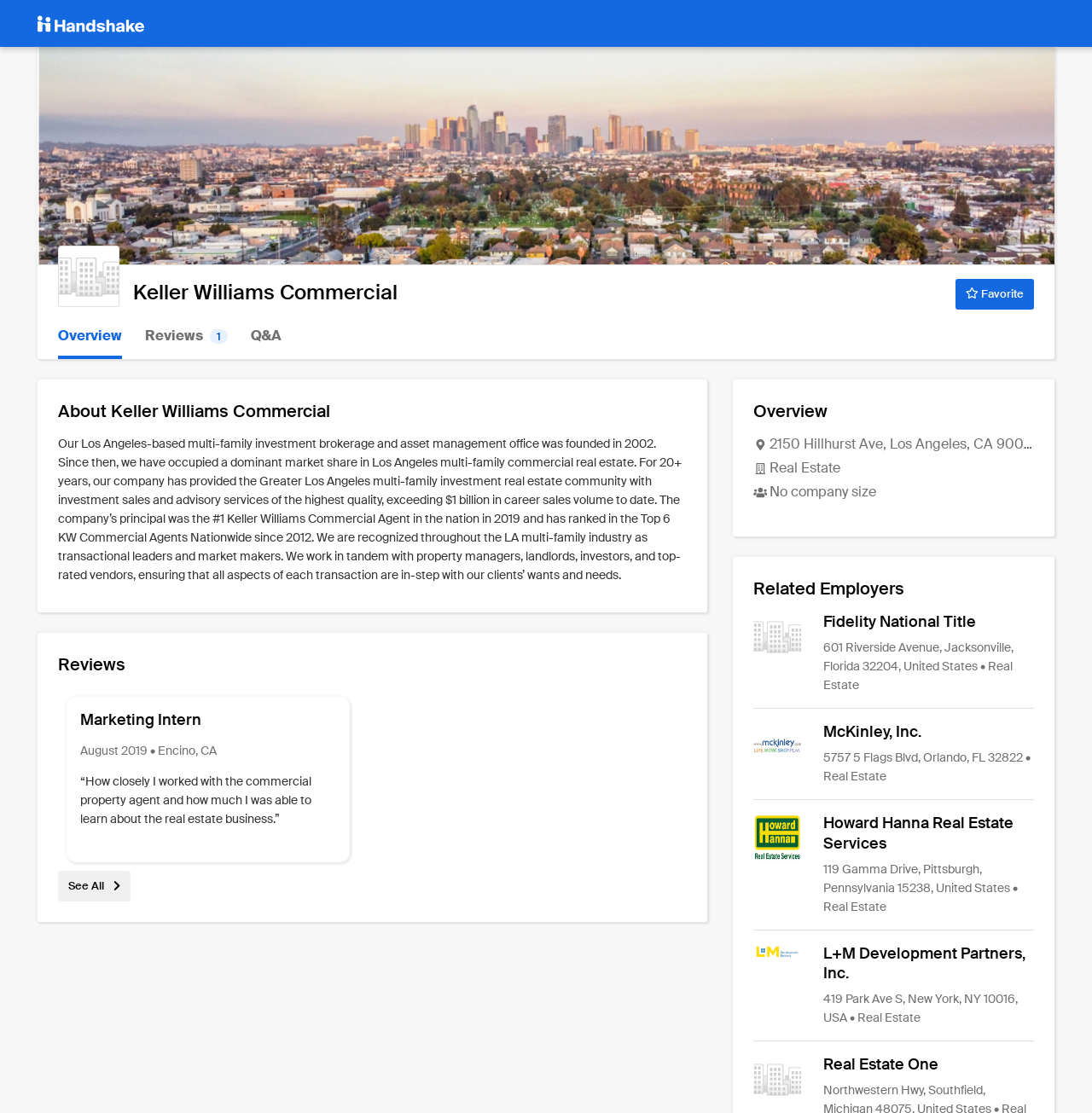Can you show the bounding box coordinates of the region to click on to complete the task described in the instruction: "Click on the 'Favorite' button"?

[0.875, 0.25, 0.947, 0.278]